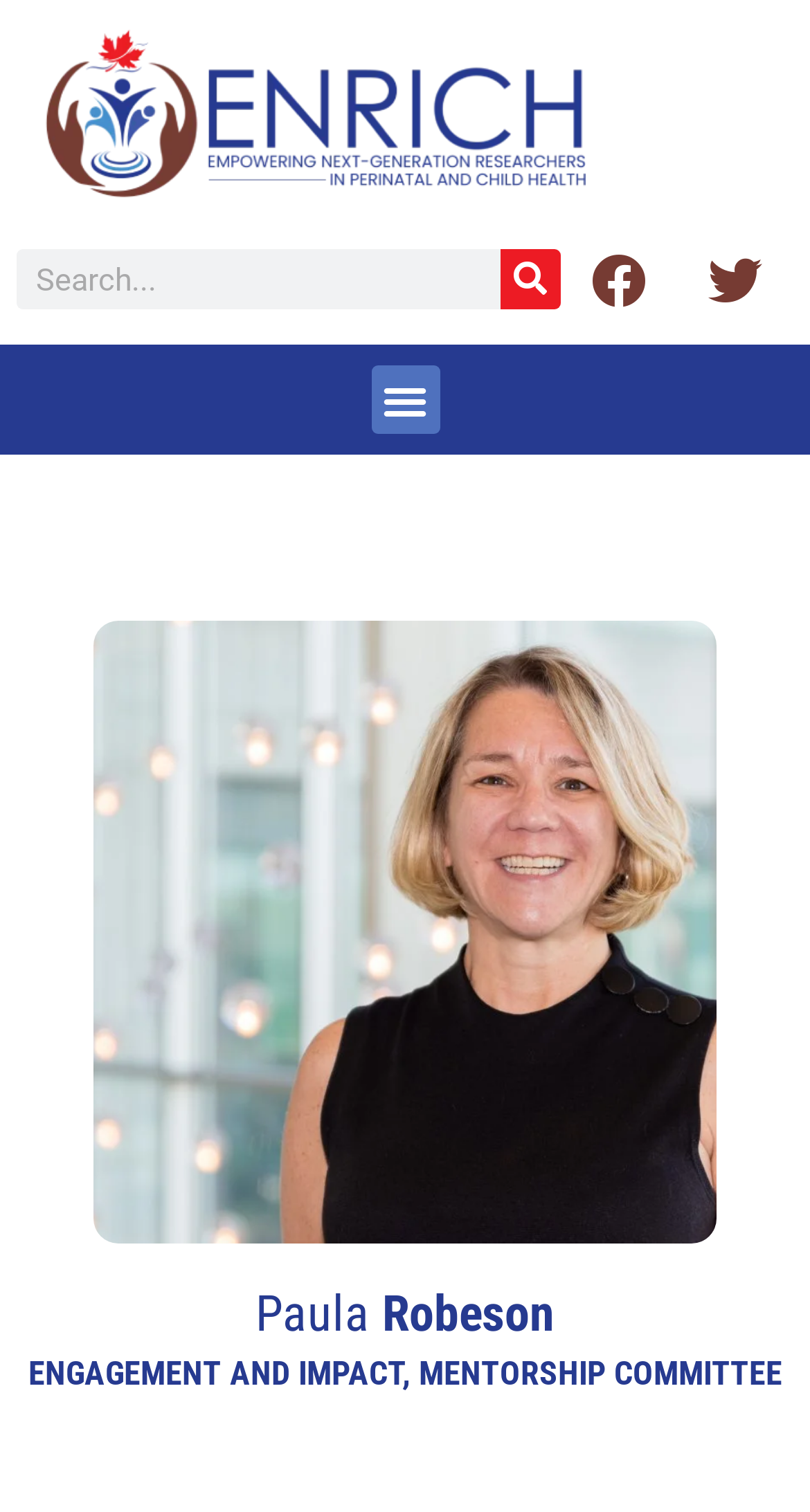Use a single word or phrase to respond to the question:
How many social media links are there?

2